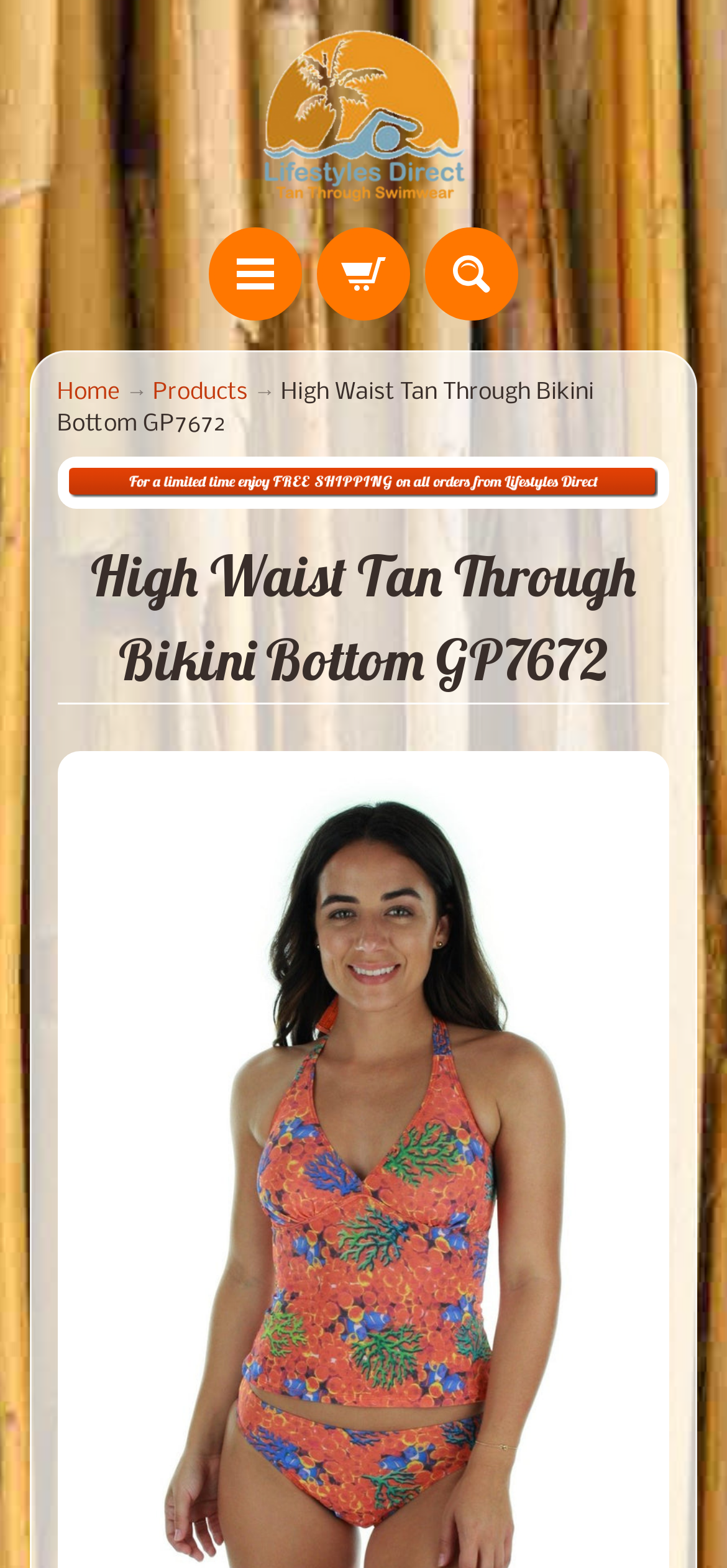What is the brand name of the website?
Please provide a comprehensive answer based on the information in the image.

I determined the brand name by looking at the top-left corner of the webpage, where I found a link with the text 'Lifestyles Direct' and an accompanying image with the same name.